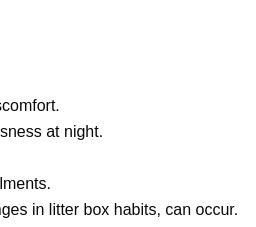Provide a brief response to the question below using a single word or phrase: 
What feature of the cat tree ensures safety and stability?

Sturdy construction